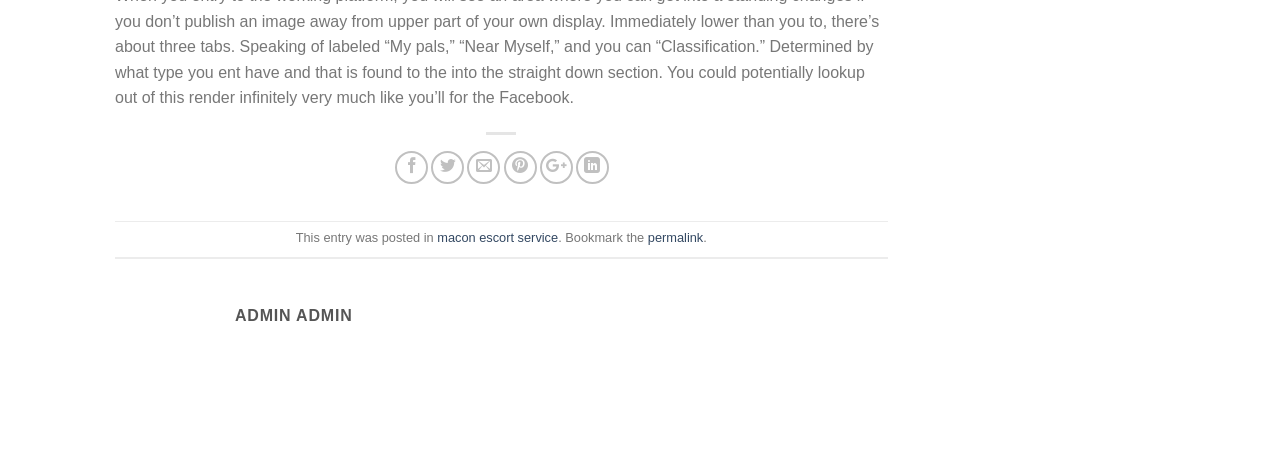Is there a footer section on the page?
Please give a detailed answer to the question using the information shown in the image.

I found a footer section with several elements, including static text and links, which indicates that there is a footer section on the page.